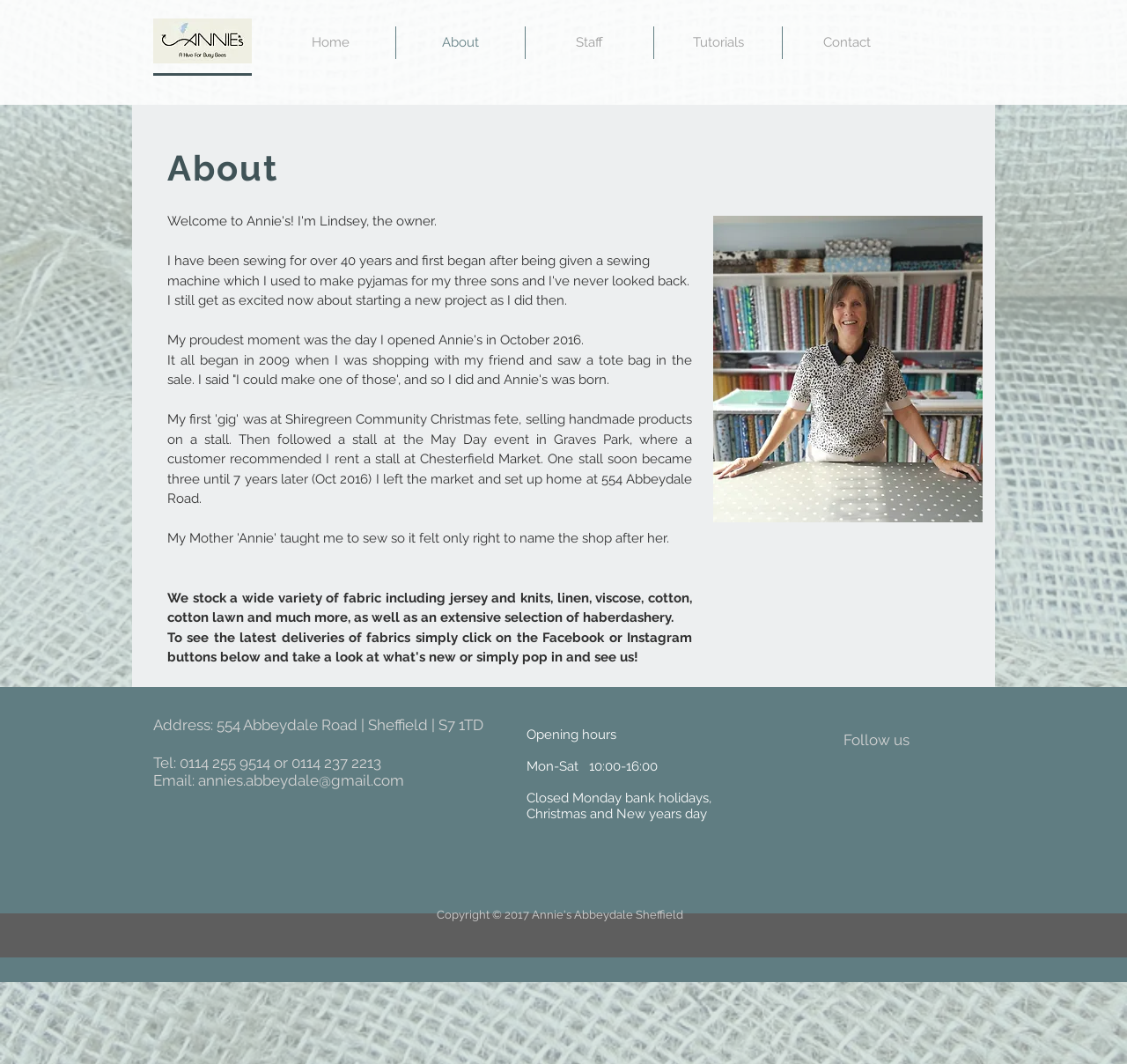Please find the bounding box for the UI element described by: "aria-label="Youtube"".

[0.702, 0.759, 0.745, 0.805]